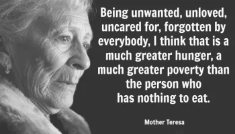Answer with a single word or phrase: 
What is the topic related to the image?

Affordable elderly home care